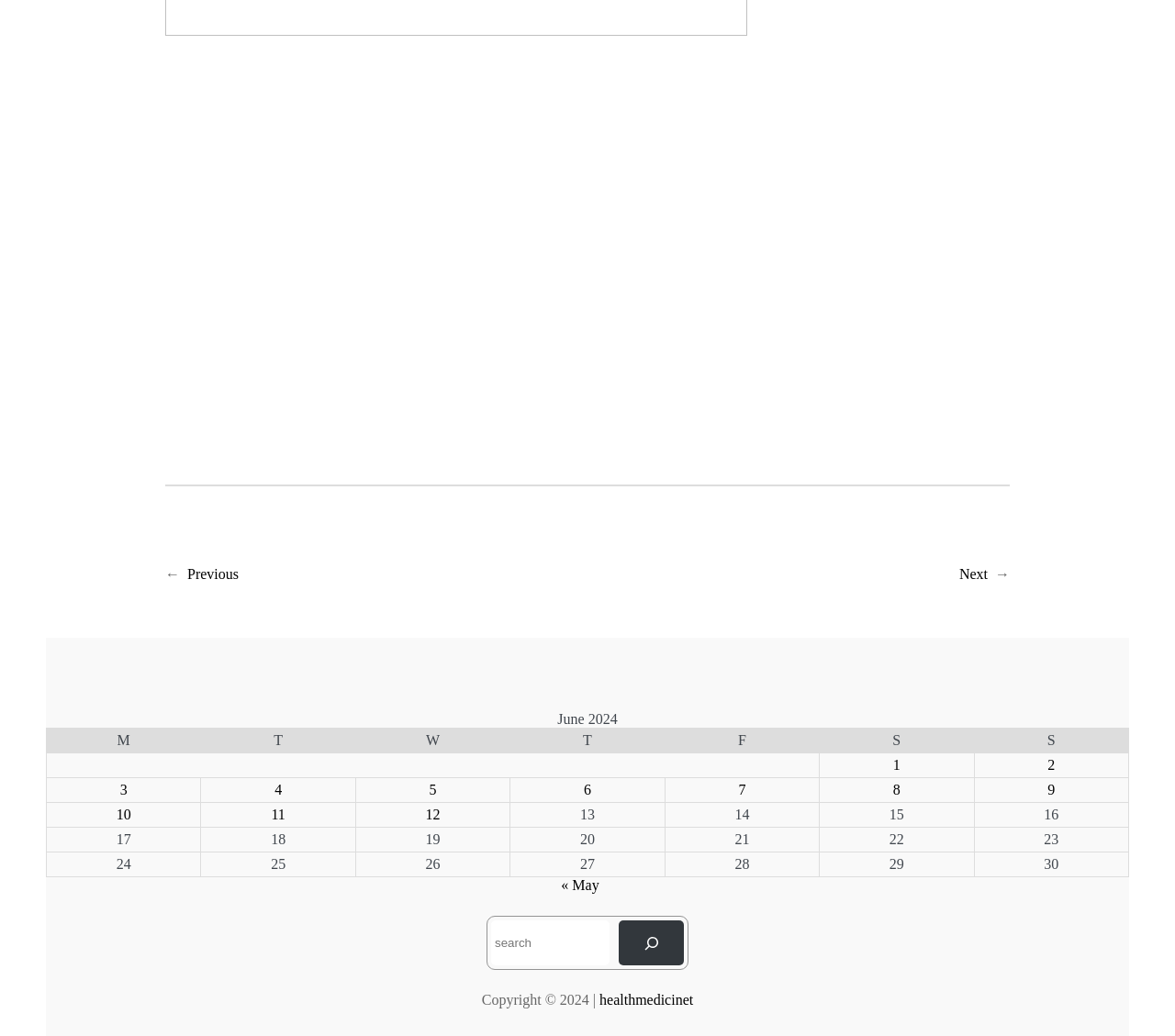Using the elements shown in the image, answer the question comprehensively: How many days are listed in the table?

The table has 30 rows, each representing a day of the month, from 1 to 30.